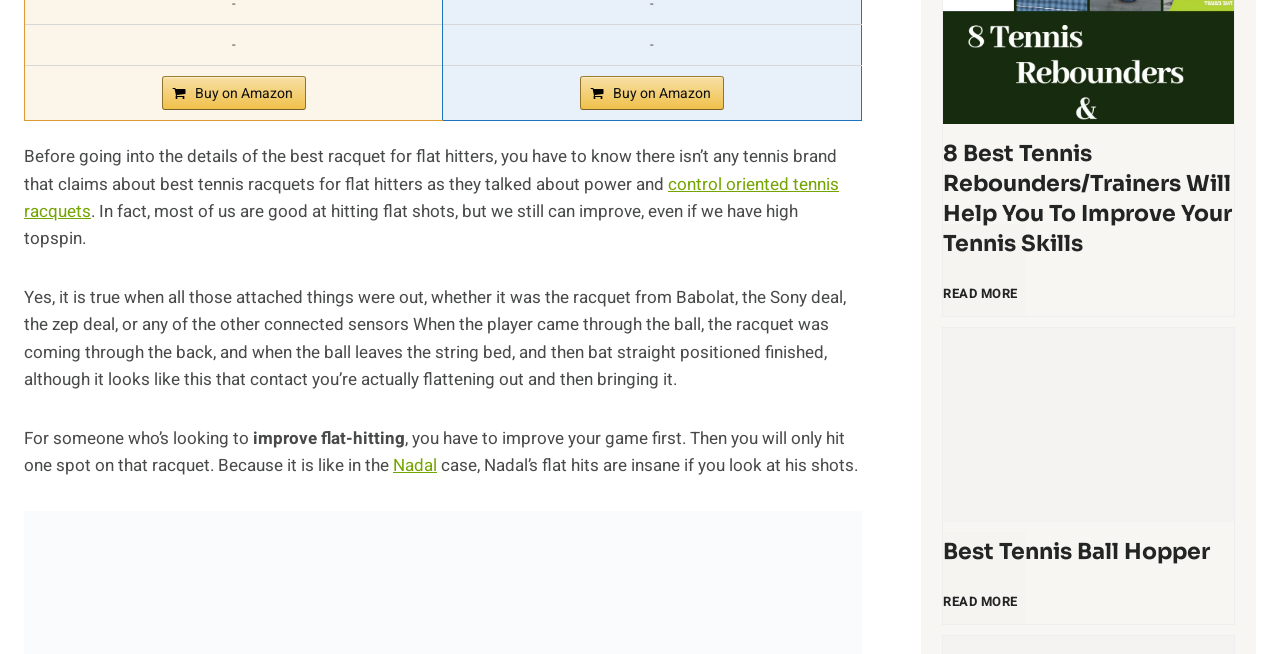What is the title of the second header?
Using the image provided, answer with just one word or phrase.

Best Tennis Ball Hopper